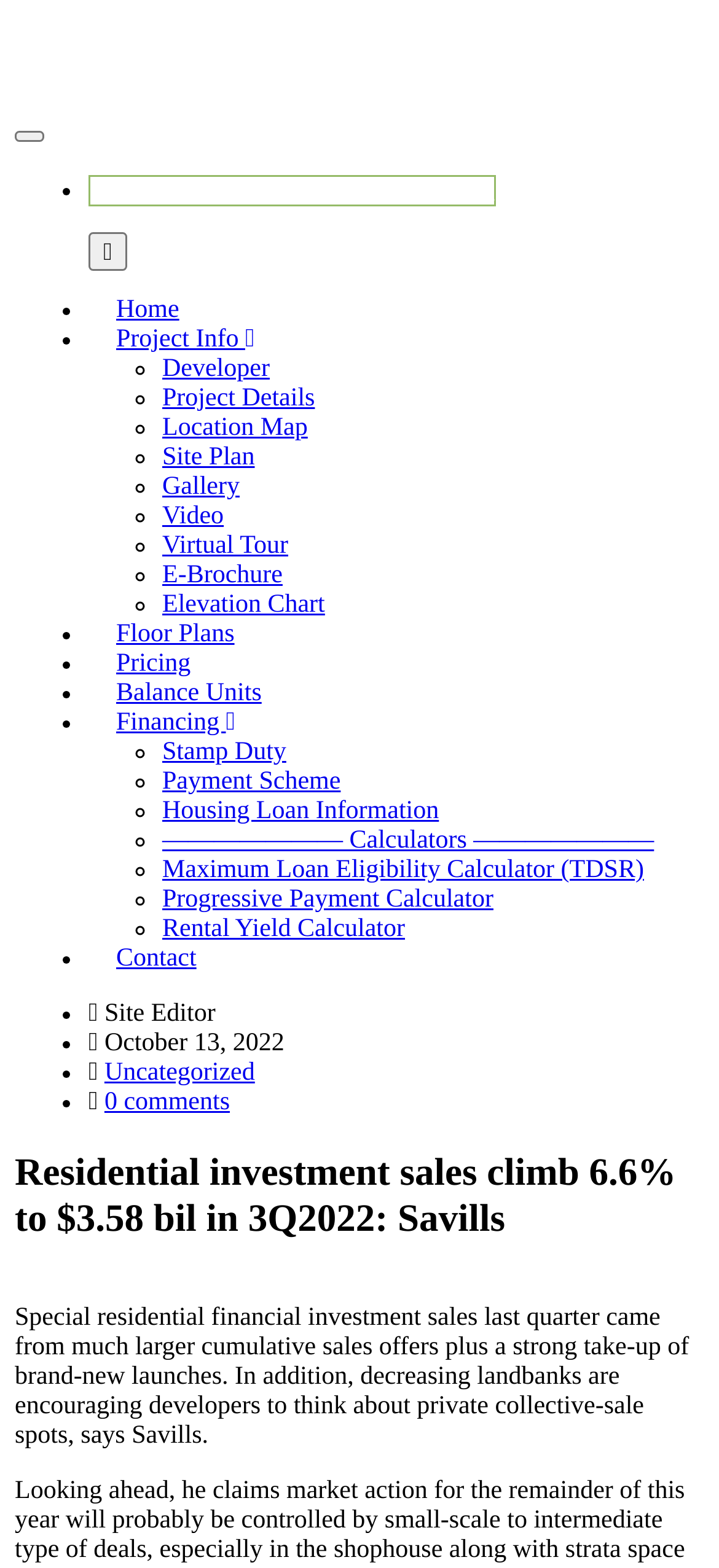What is the purpose of the 'Financing' menu?
Examine the screenshot and reply with a single word or phrase.

To provide financing information